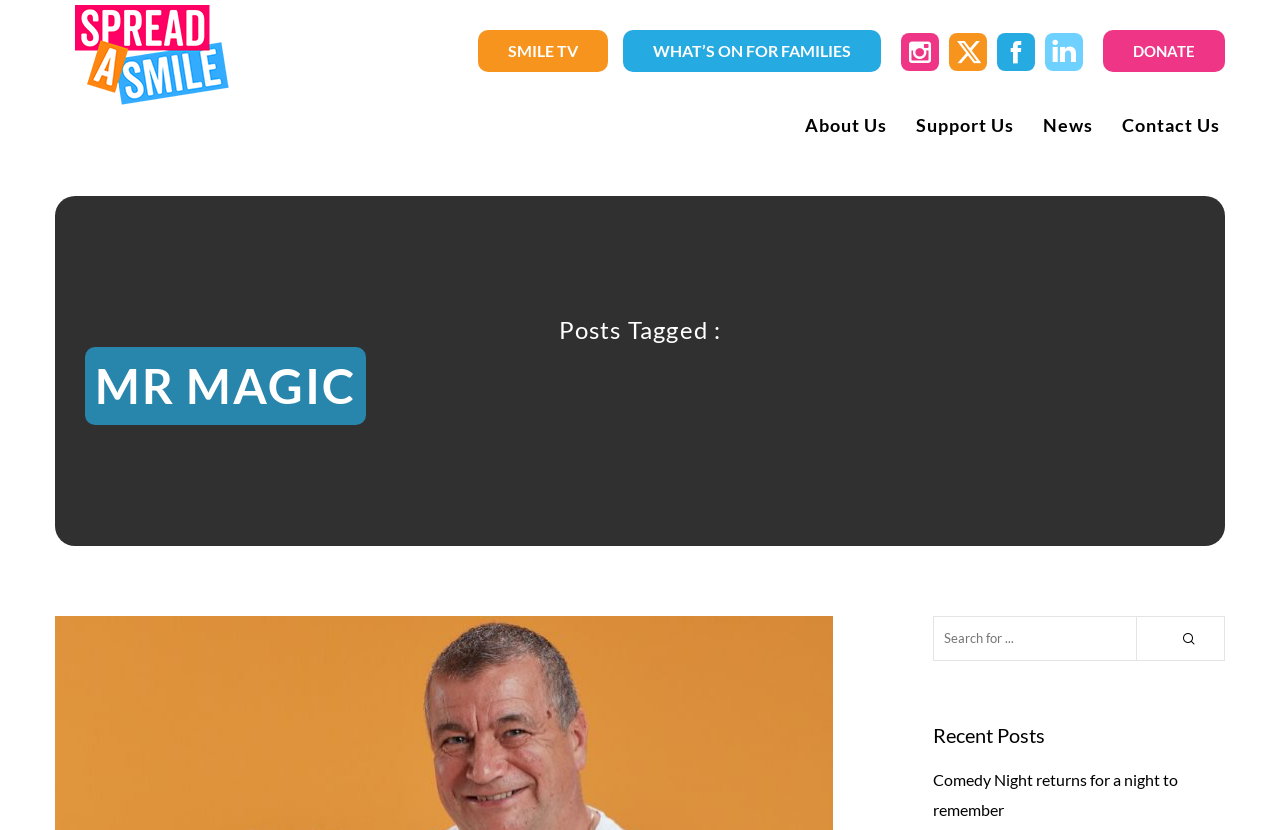Could you locate the bounding box coordinates for the section that should be clicked to accomplish this task: "go to SMILE TV".

[0.373, 0.036, 0.475, 0.087]